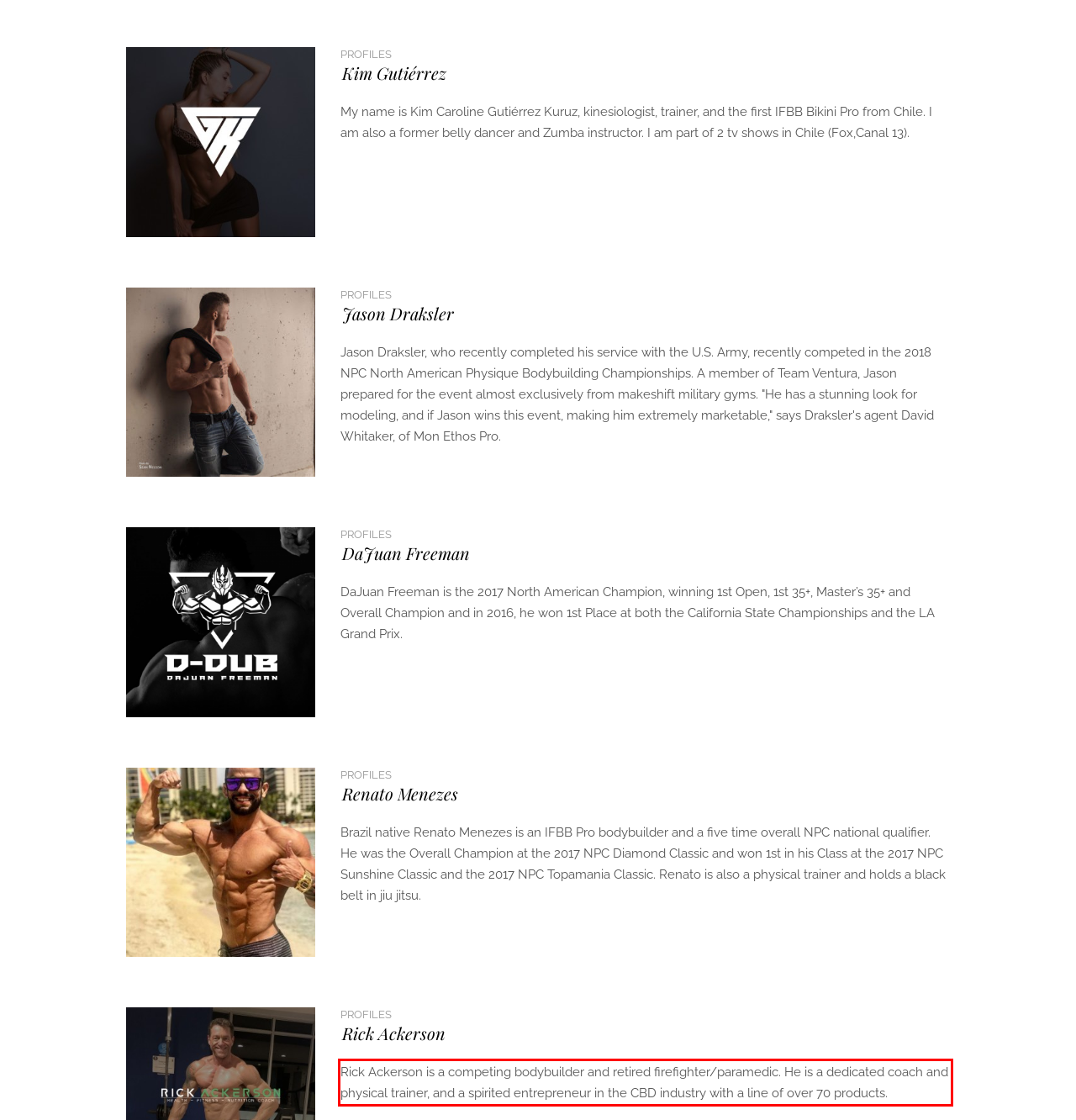Given a screenshot of a webpage, locate the red bounding box and extract the text it encloses.

Rick Ackerson is a competing bodybuilder and retired firefighter/paramedic. He is a dedicated coach and physical trainer, and a spirited entrepreneur in the CBD industry with a line of over 70 products.